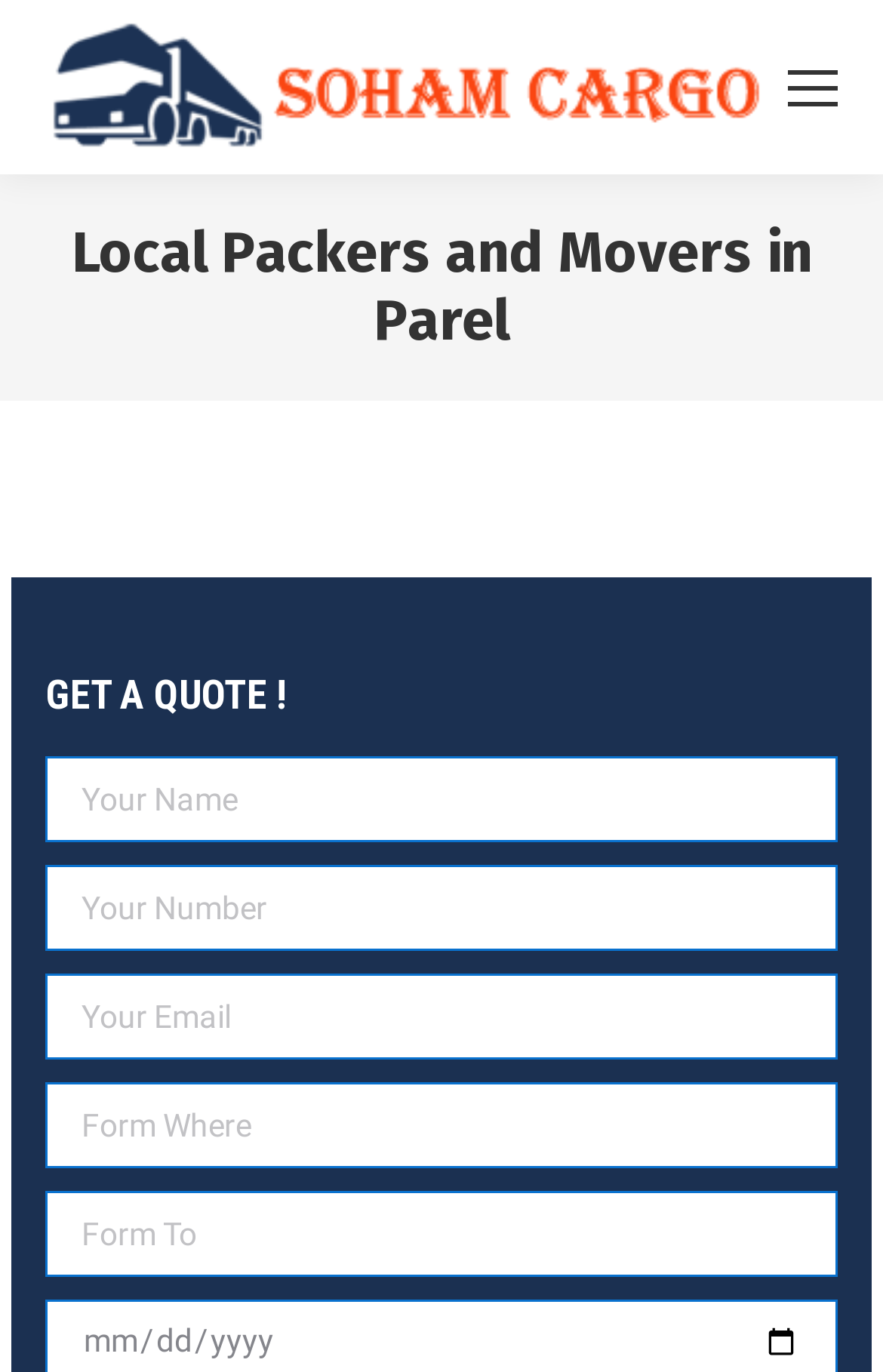What is the purpose of the webpage?
Give a detailed and exhaustive answer to the question.

The webpage has a heading 'Local Packers and Movers in Parel' and a prominent 'GET A QUOTE!' button, indicating that the purpose of the webpage is to allow users to get a quote for packers and movers services.